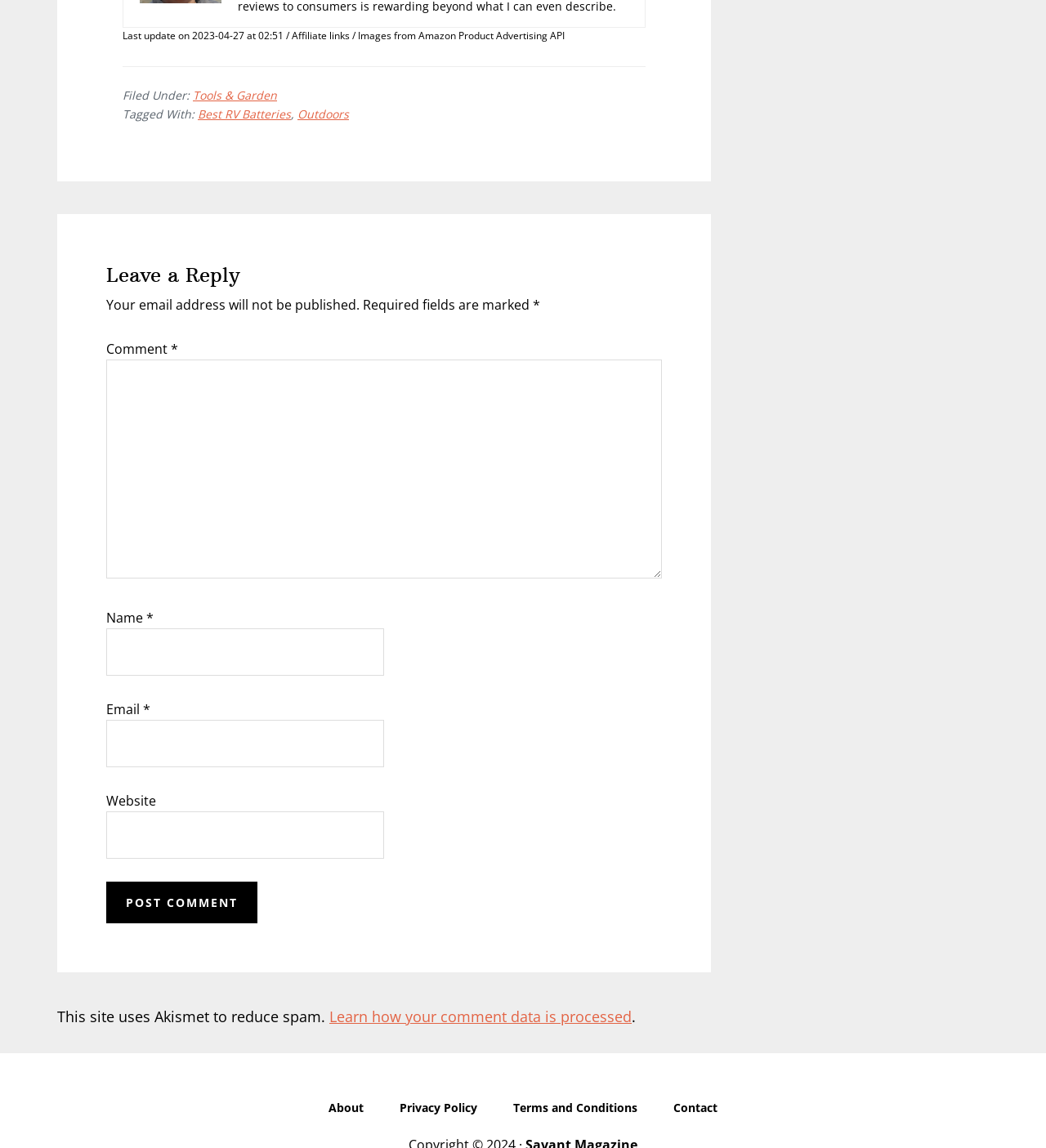Please provide a comprehensive response to the question based on the details in the image: What is the purpose of the comment section?

The purpose of the comment section is to allow users to leave a reply, as indicated by the heading 'Leave a Reply' and the presence of text fields for comment, name, email, and website.